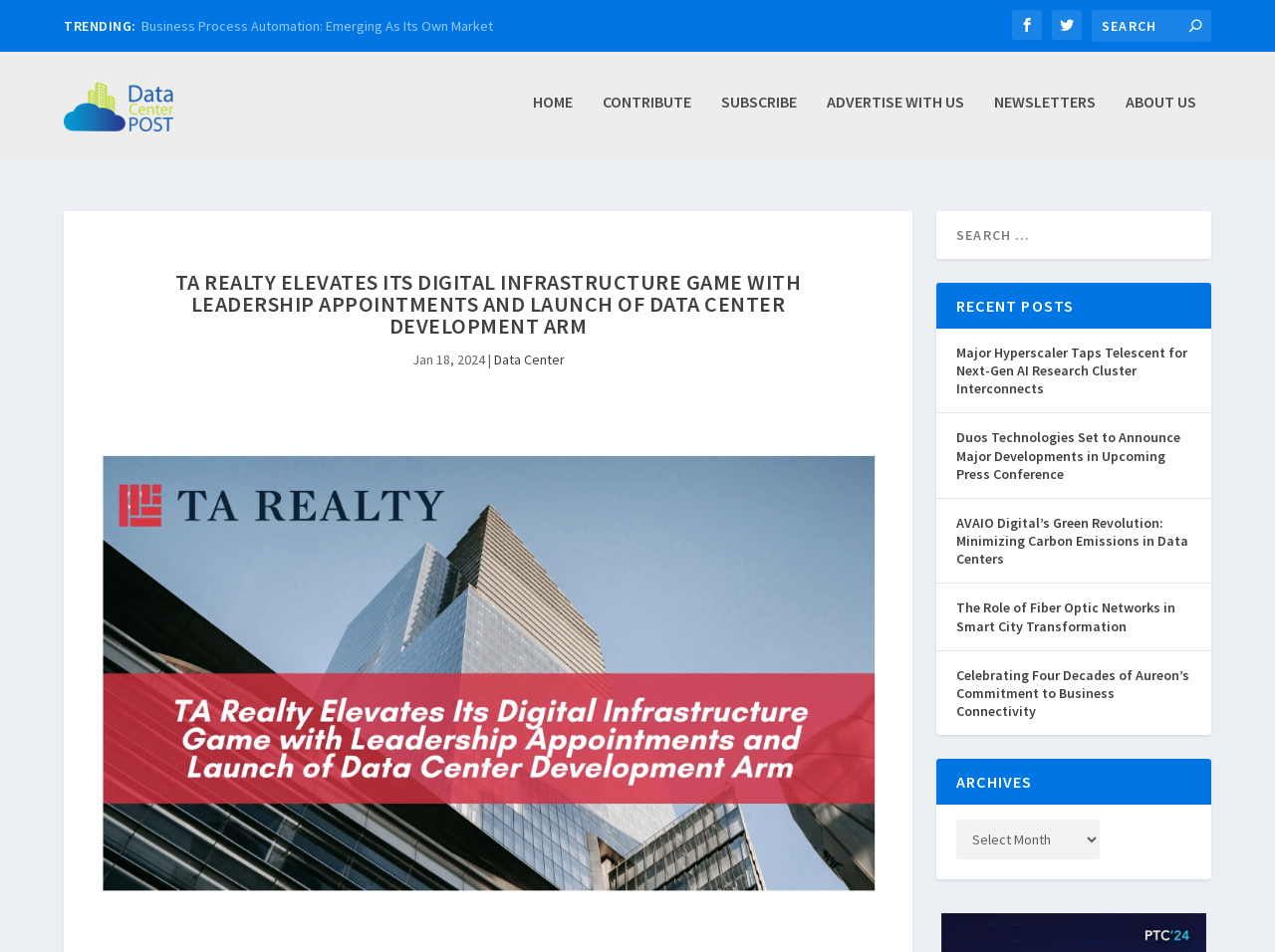Locate the bounding box coordinates of the clickable area needed to fulfill the instruction: "Visit the L4D Community Hub".

None